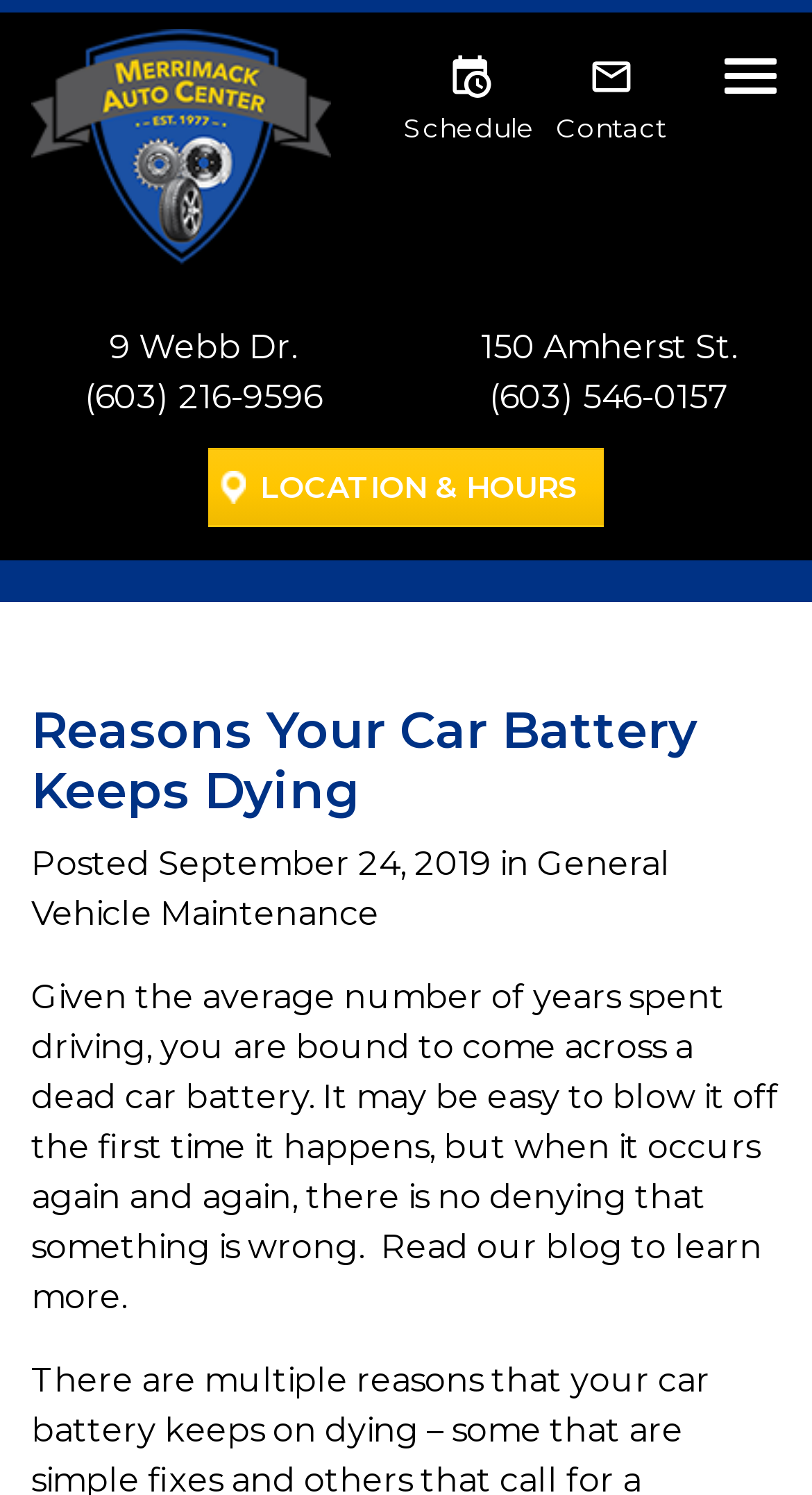Locate and extract the headline of this webpage.

Reasons Your Car Battery Keeps Dying